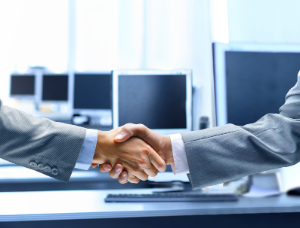Provide your answer to the question using just one word or phrase: What is the significance of the handshake?

Symbol of agreement